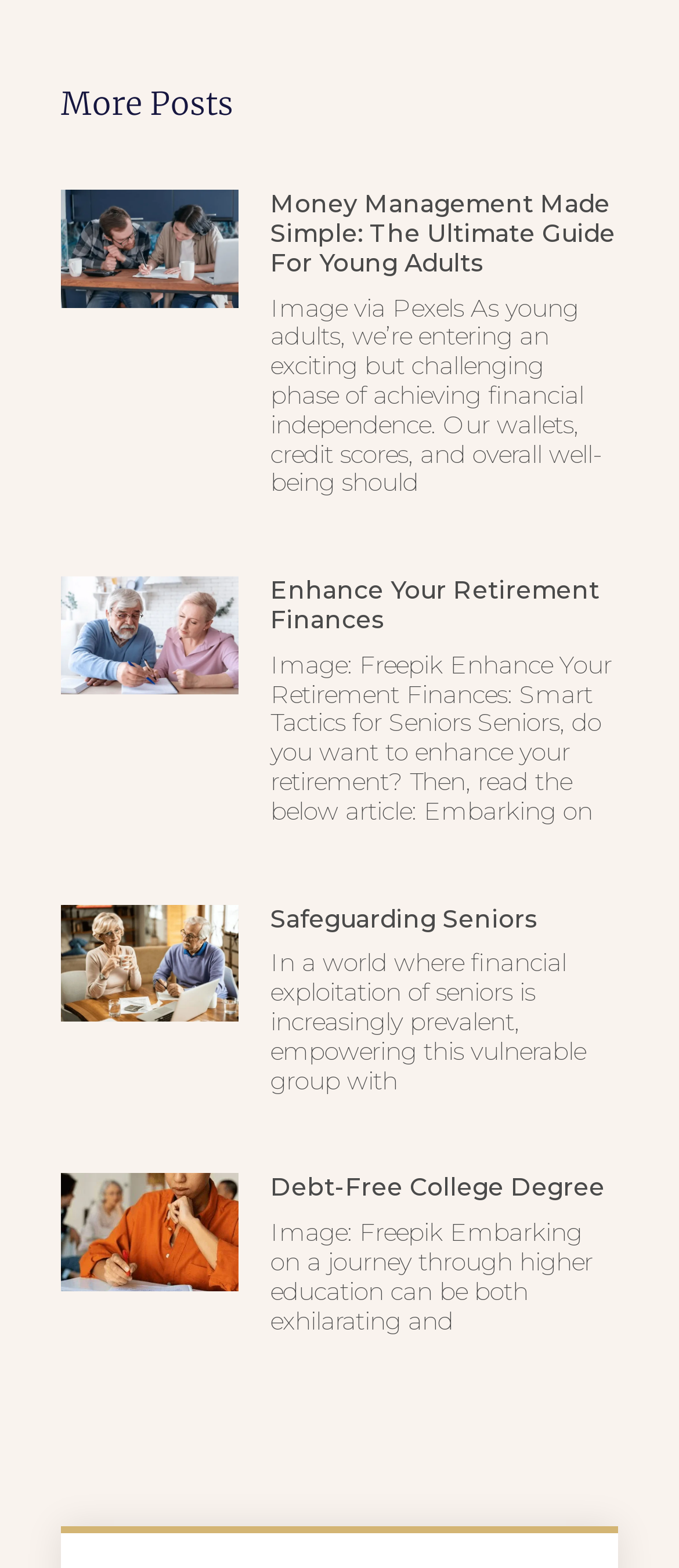How many images are on this webpage?
Using the image, provide a concise answer in one word or a short phrase.

4